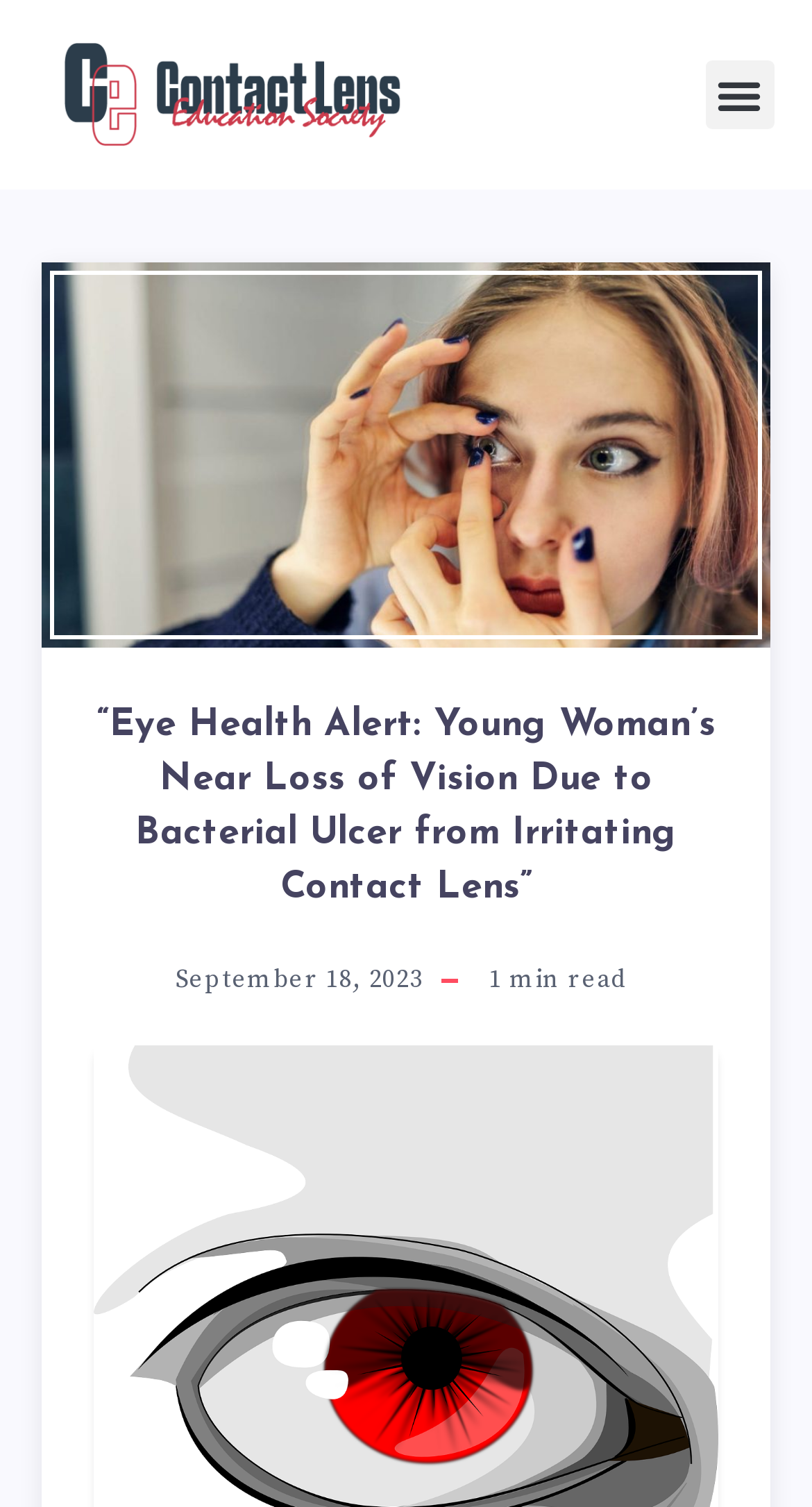Provide a brief response to the question using a single word or phrase: 
Is there a button to toggle the menu?

Yes